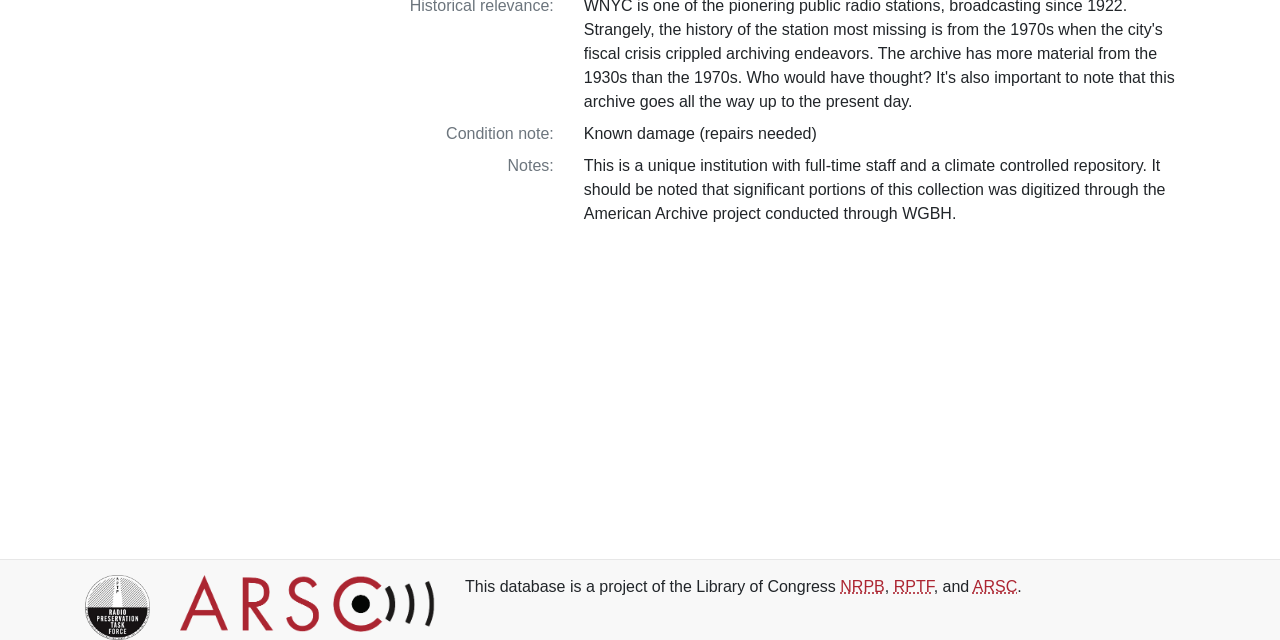Find the bounding box of the web element that fits this description: "NRPB".

[0.656, 0.903, 0.691, 0.93]